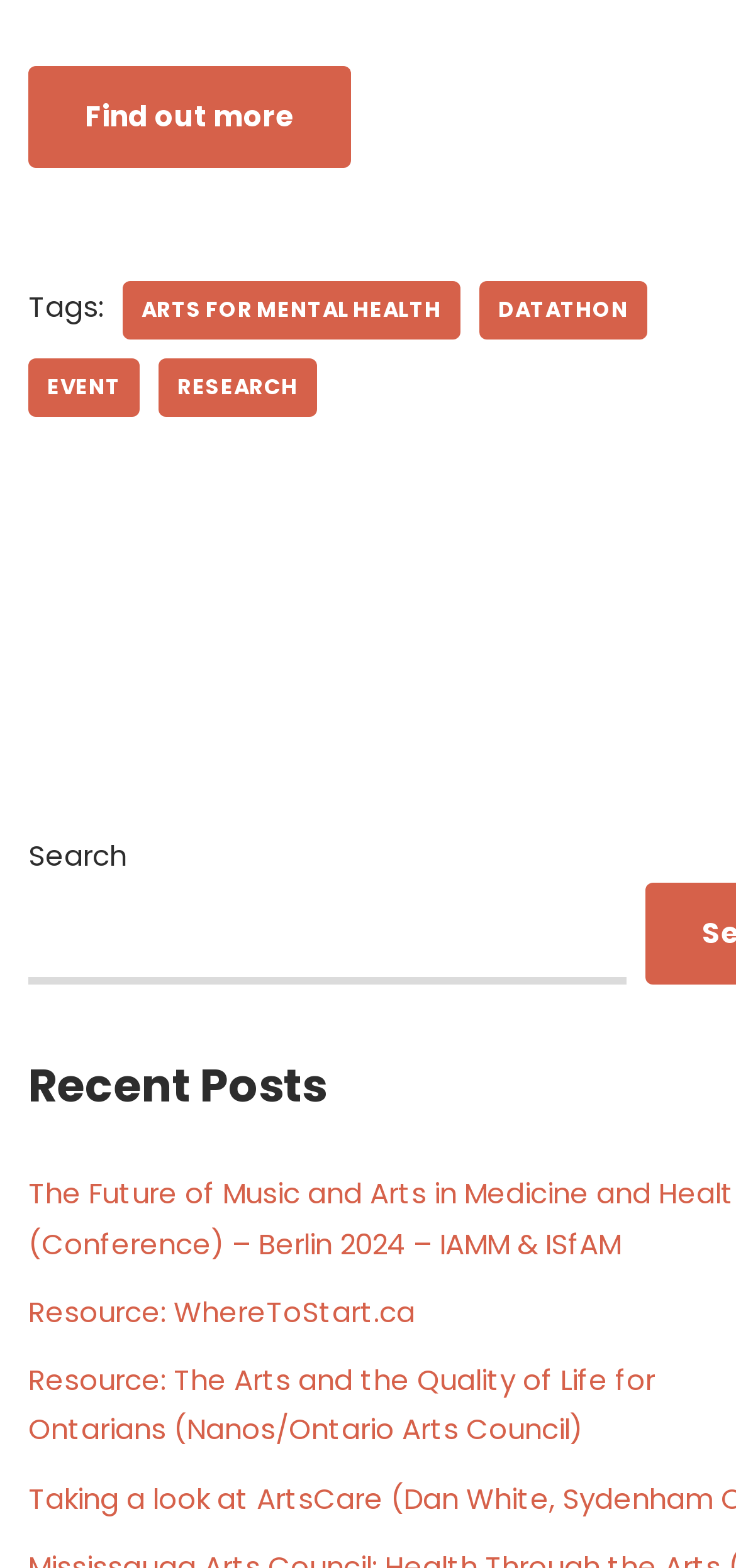What is the first link on the webpage?
Provide a short answer using one word or a brief phrase based on the image.

Find out more